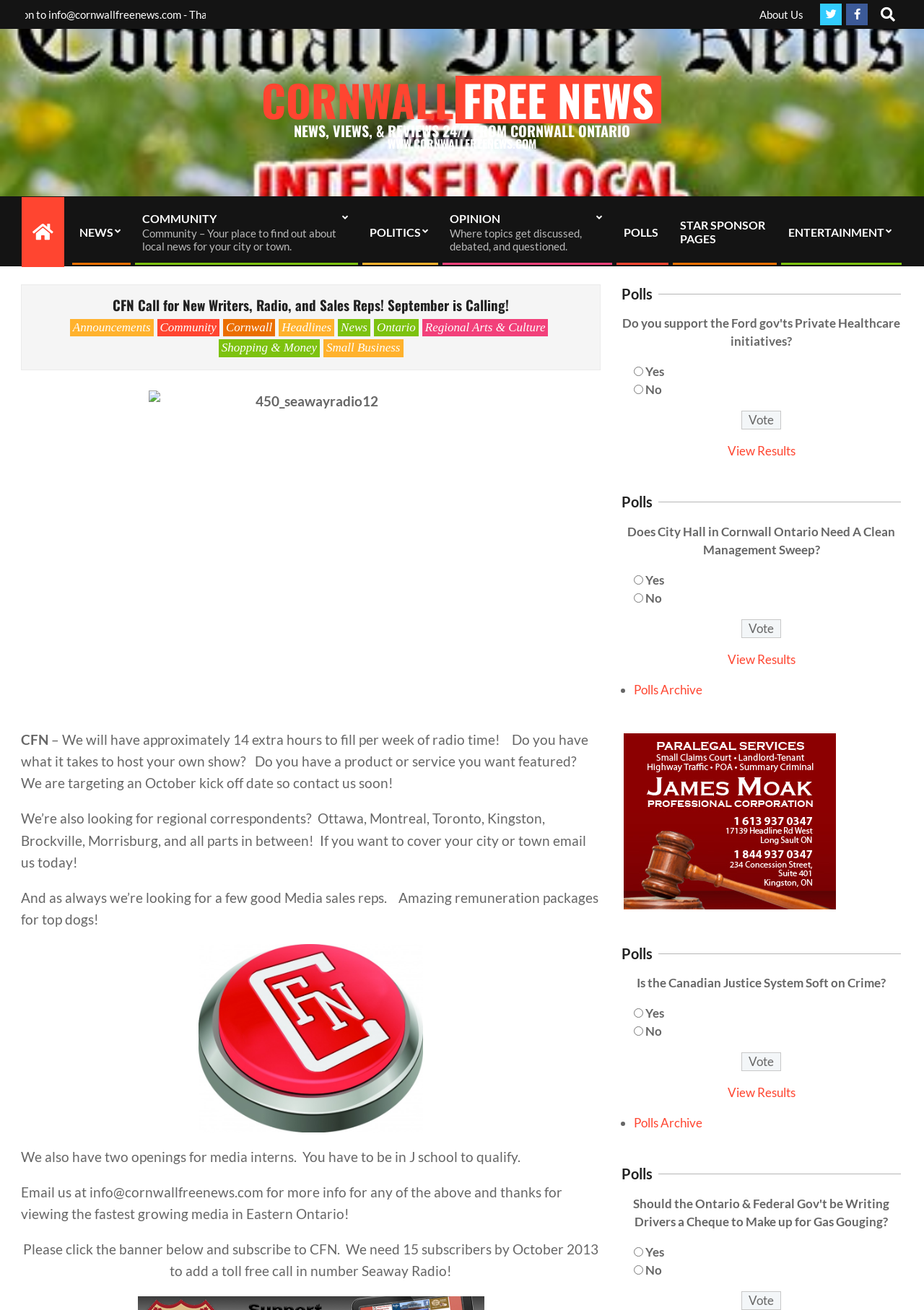Indicate the bounding box coordinates of the element that must be clicked to execute the instruction: "Click on About Us". The coordinates should be given as four float numbers between 0 and 1, i.e., [left, top, right, bottom].

[0.822, 0.006, 0.87, 0.016]